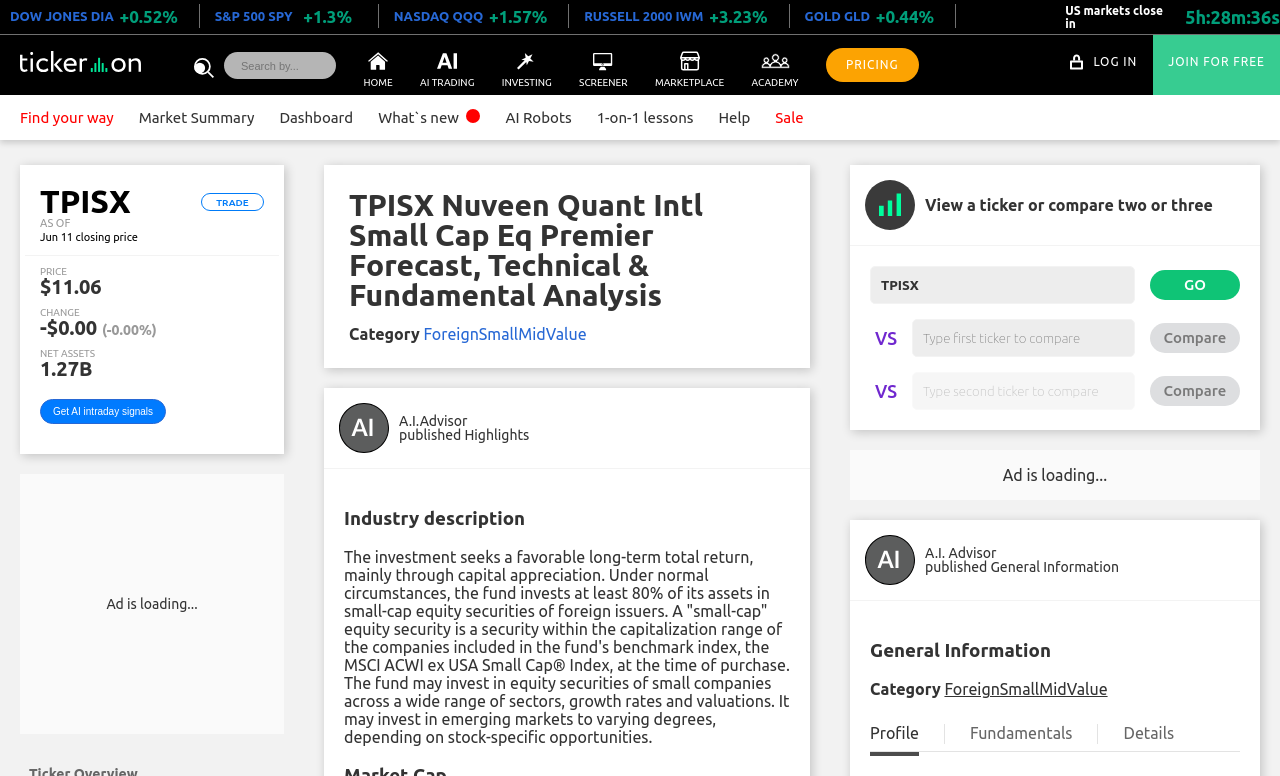Find the bounding box coordinates of the element to click in order to complete this instruction: "Log in". The bounding box coordinates must be four float numbers between 0 and 1, denoted as [left, top, right, bottom].

[0.836, 0.07, 0.846, 0.09]